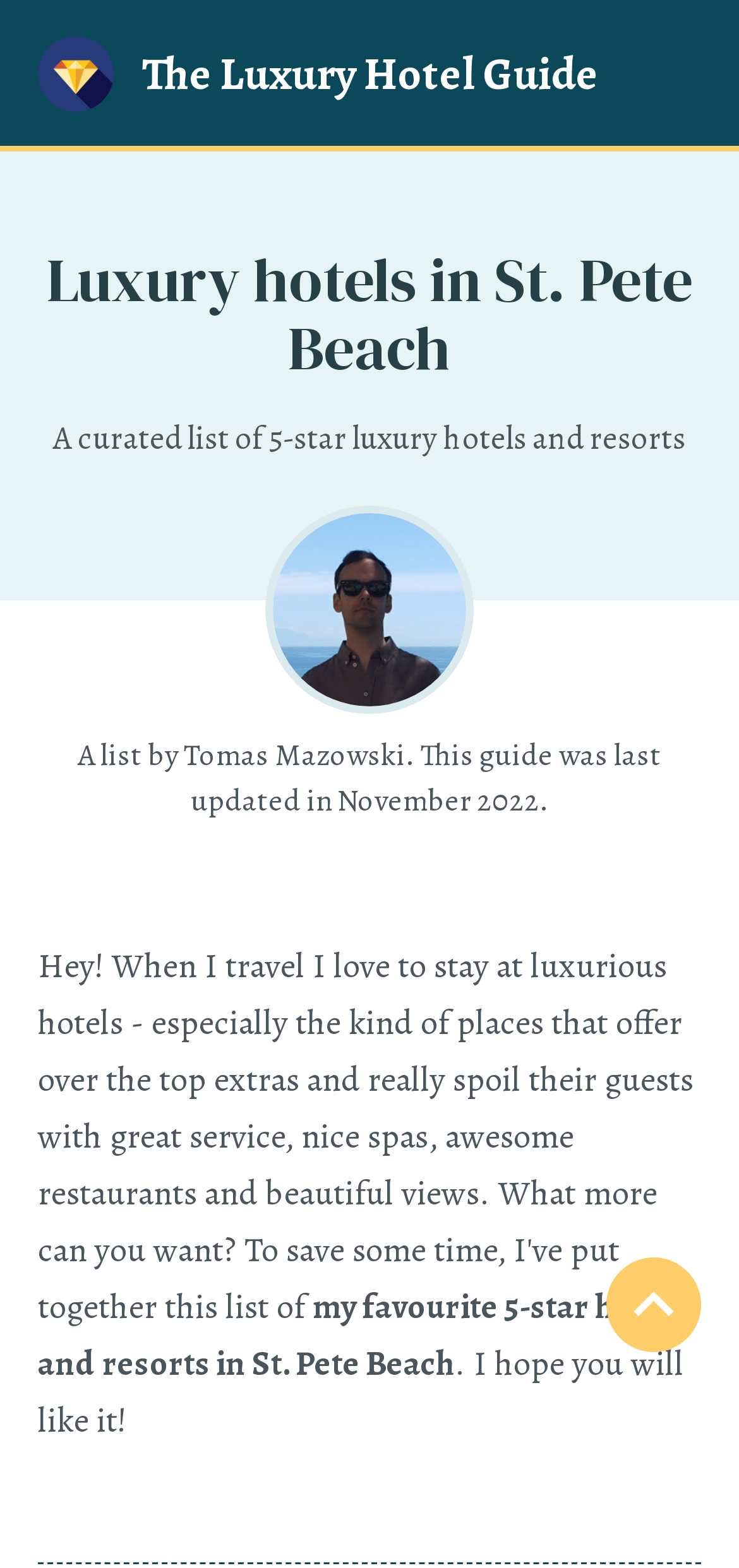Give a concise answer of one word or phrase to the question: 
What is the purpose of the webpage?

To share a curated list of hotels